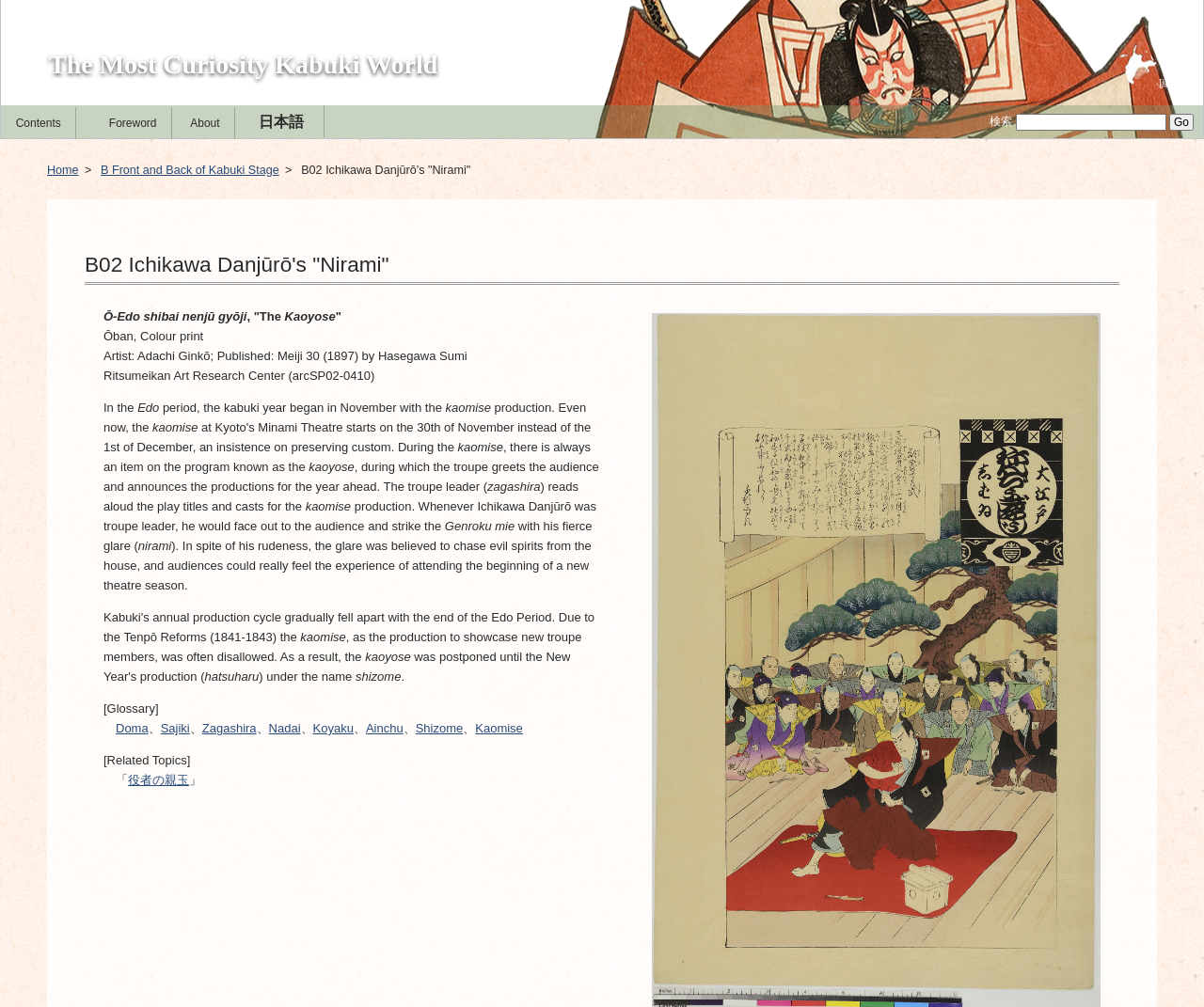What is the role of the troupe leader in the kaomise production?
Please provide a comprehensive answer based on the details in the screenshot.

According to the webpage, during the kaomise production, the troupe leader (zagashira) reads aloud the play titles and casts for the year ahead, and Ichikawa Danjūrō would face out to the audience and strike the Genroku mie with his fierce glare (nirami).